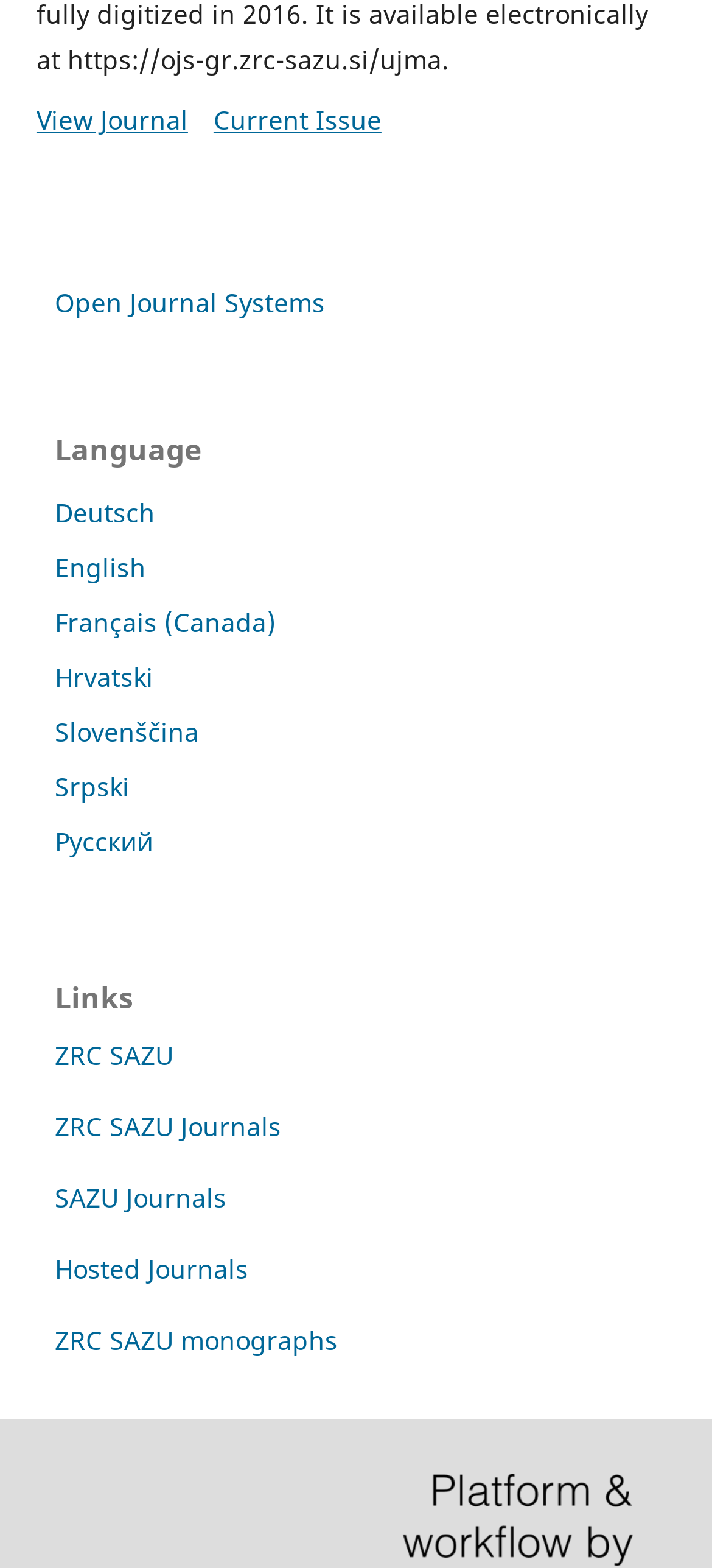Please find the bounding box coordinates in the format (top-left x, top-left y, bottom-right x, bottom-right y) for the given element description. Ensure the coordinates are floating point numbers between 0 and 1. Description: Hrvatski

[0.077, 0.421, 0.215, 0.443]